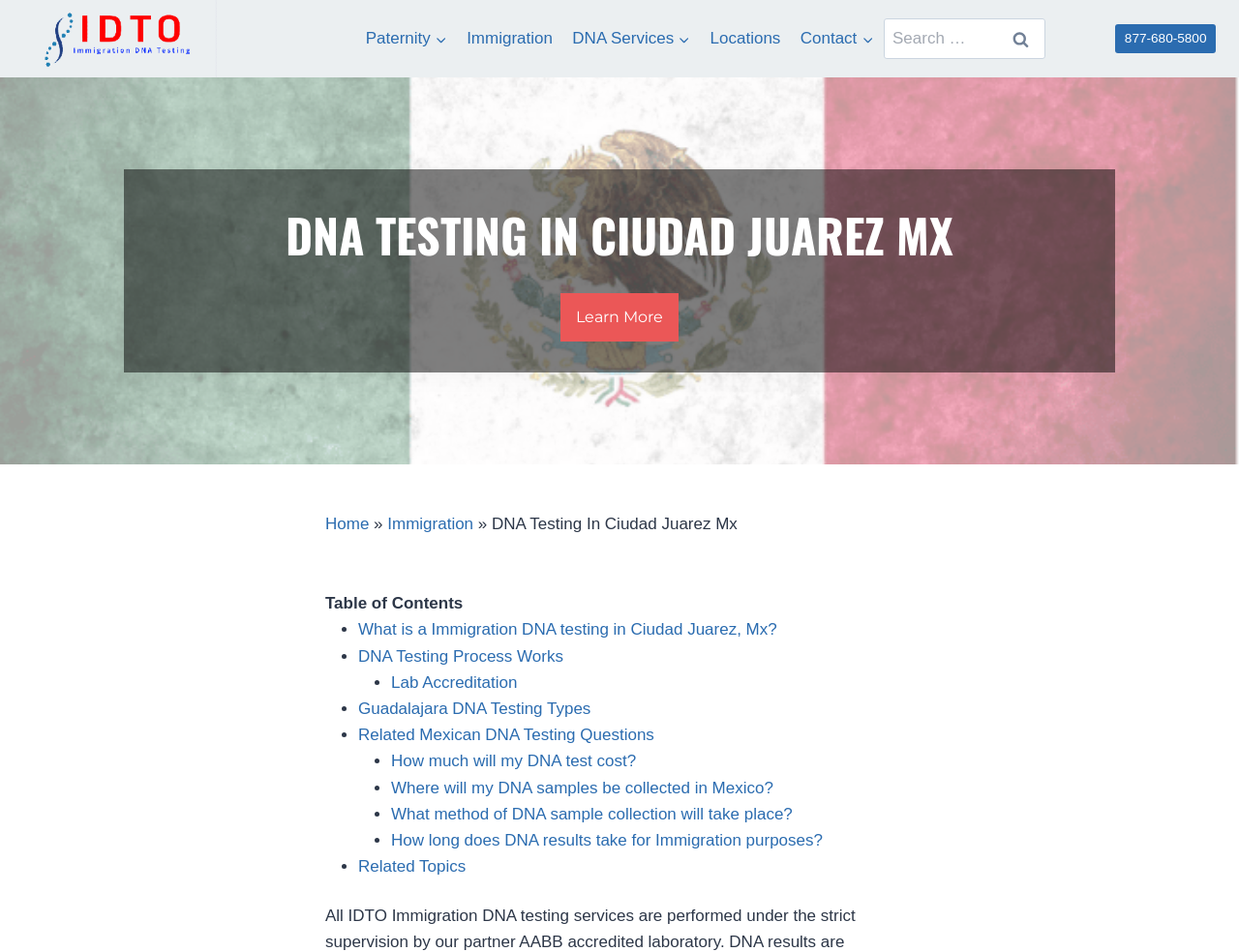What are the main navigation links? Based on the image, give a response in one word or a short phrase.

Paternity, Immigration, DNA Services, Locations, Contact